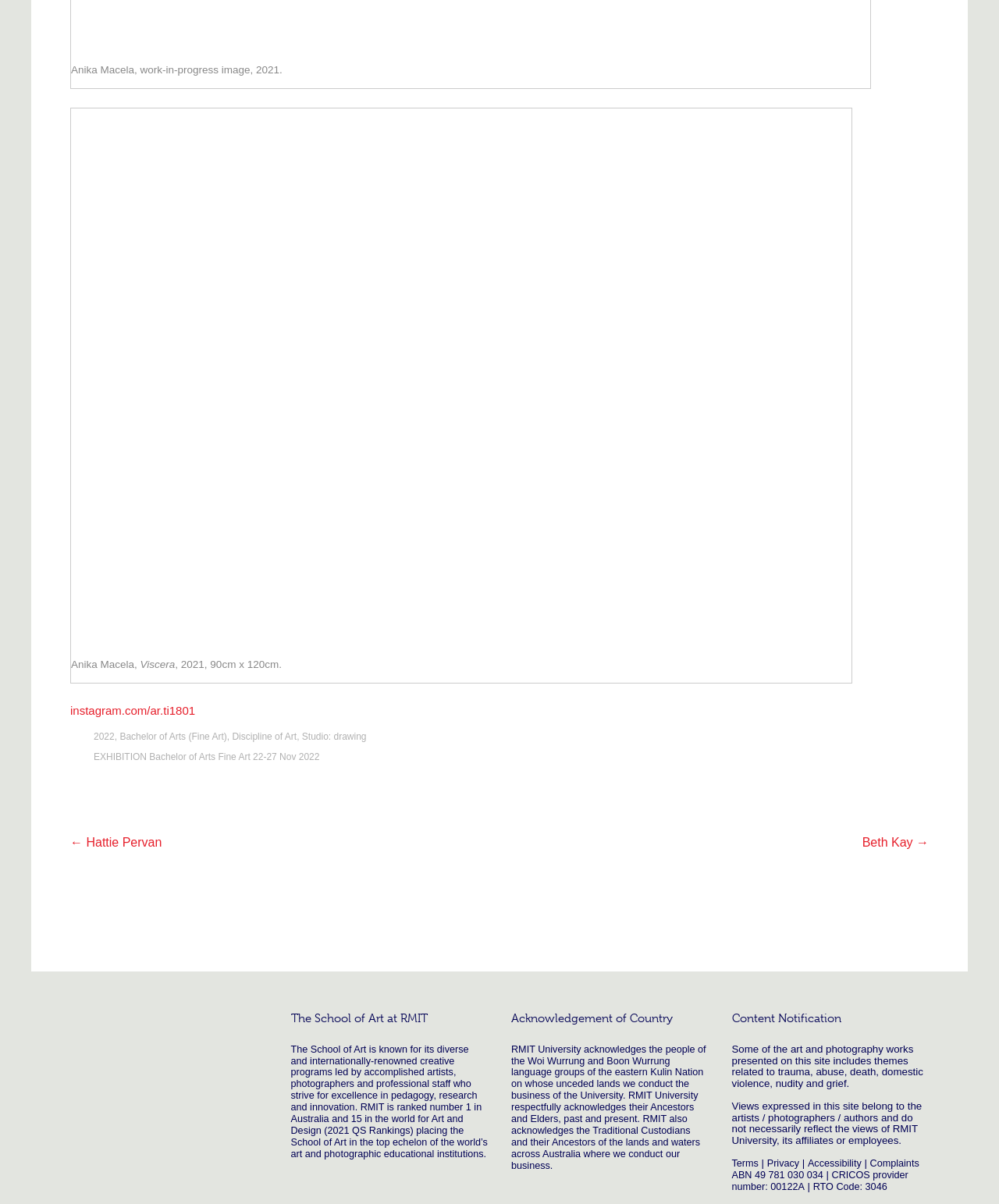Please respond to the question with a concise word or phrase:
What is the RMIT University's CRICOS provider number?

00122A